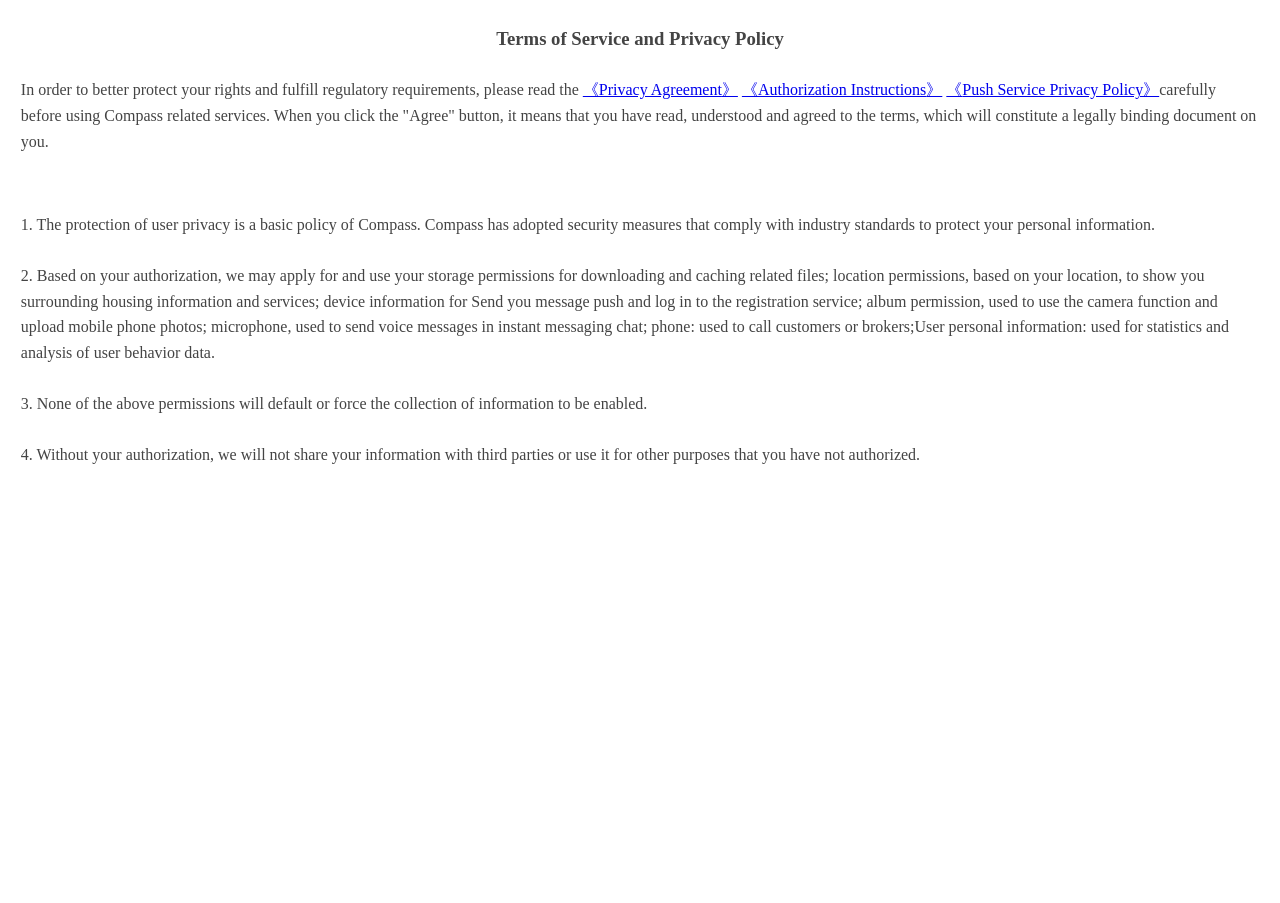What is the purpose of reading the terms?
Based on the visual content, answer with a single word or a brief phrase.

To protect user rights